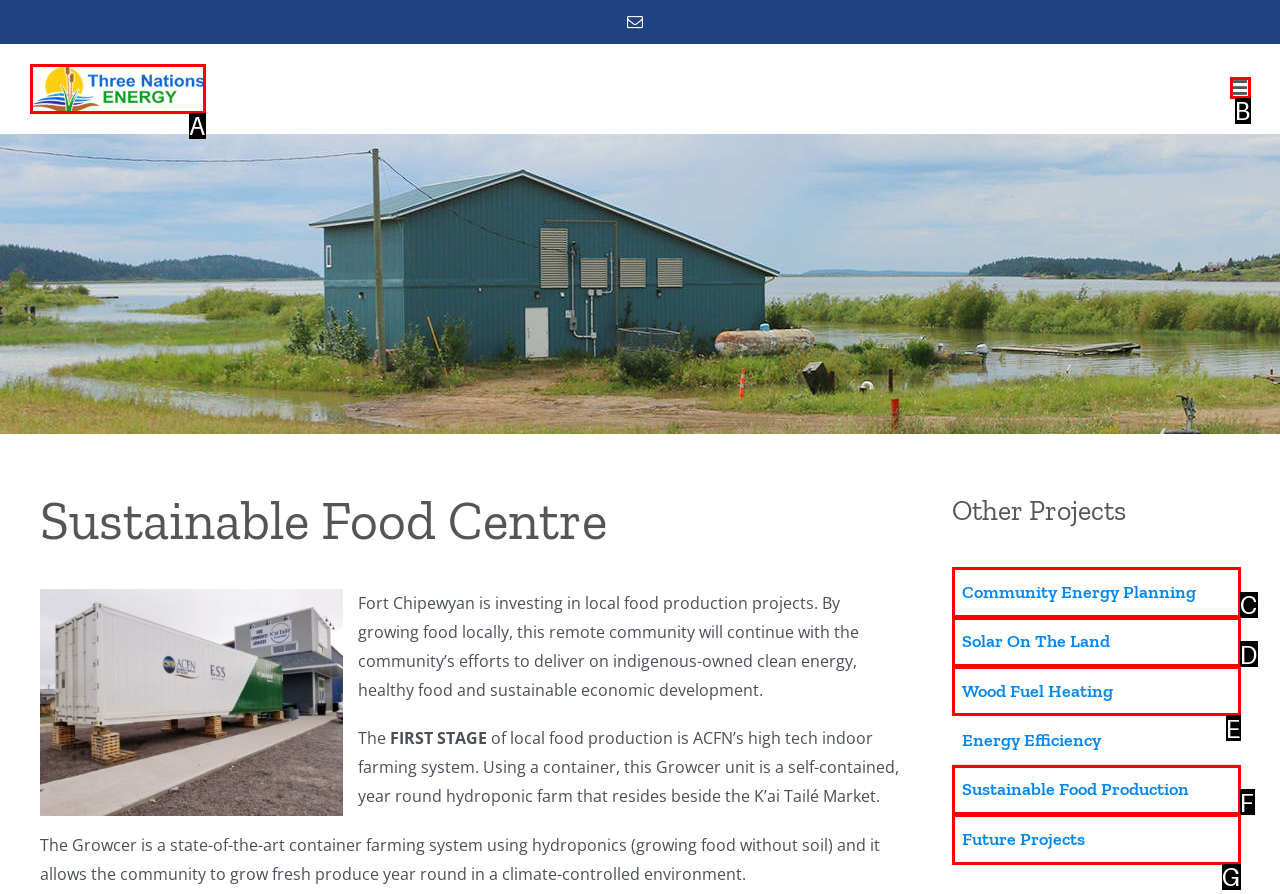Determine which HTML element best fits the description: aria-label="Toggle mobile menu"
Answer directly with the letter of the matching option from the available choices.

B